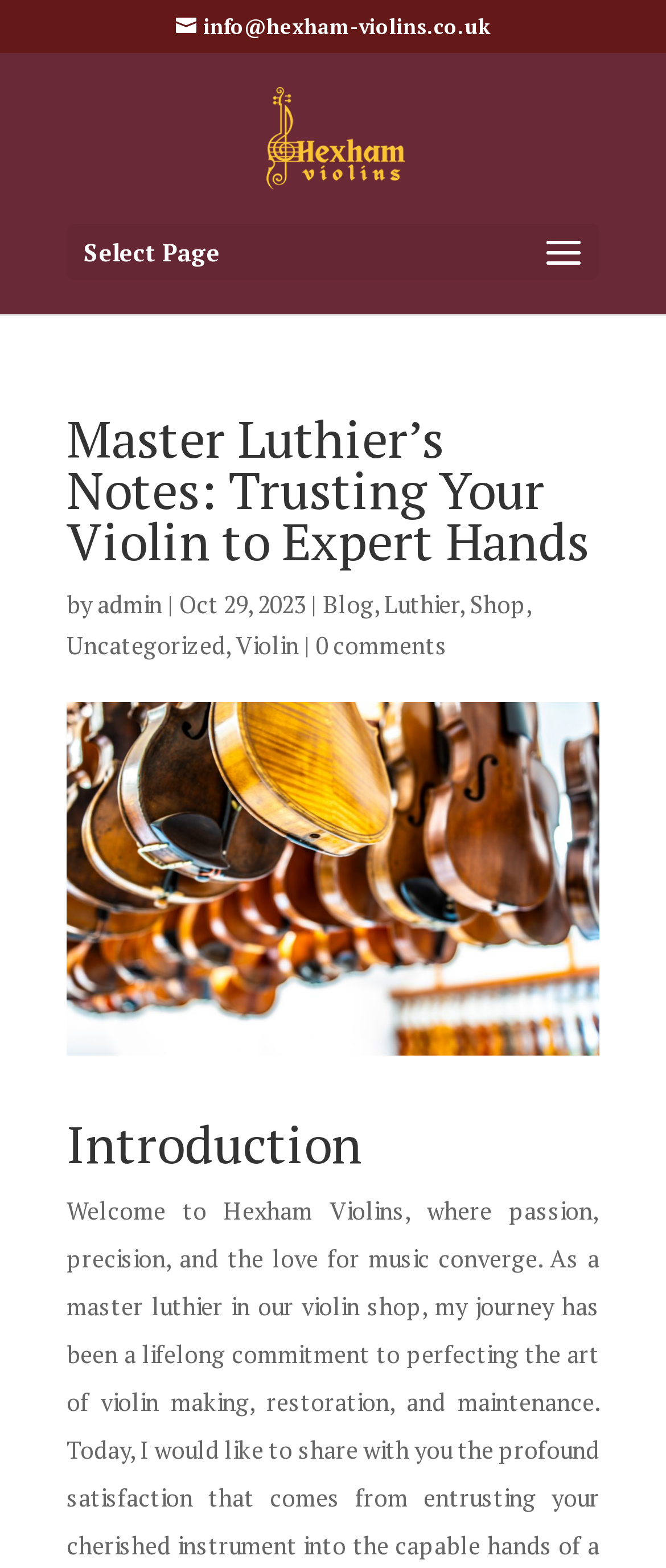Highlight the bounding box coordinates of the element that should be clicked to carry out the following instruction: "Explore the shop". The coordinates must be given as four float numbers ranging from 0 to 1, i.e., [left, top, right, bottom].

[0.705, 0.375, 0.79, 0.395]